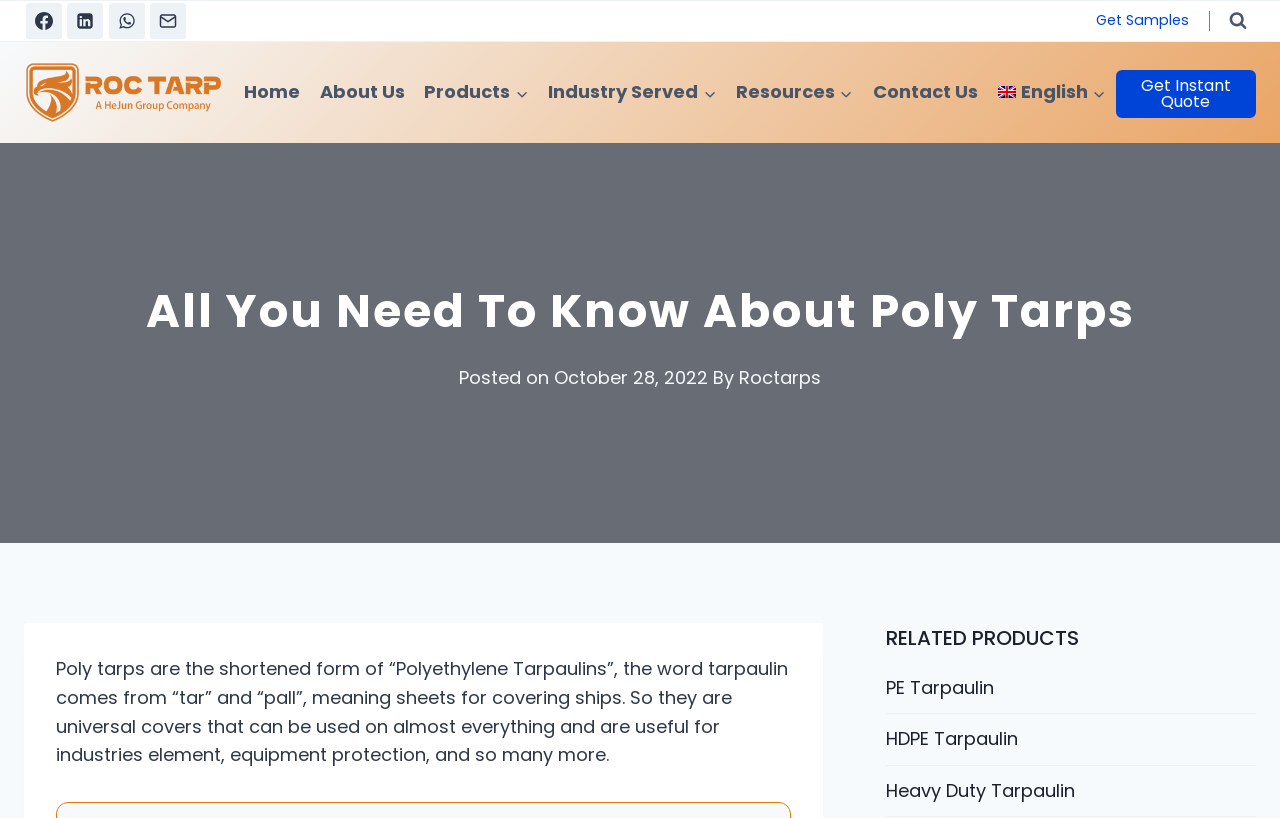What is the date of the posted article?
Look at the image and provide a short answer using one word or a phrase.

October 28, 2022